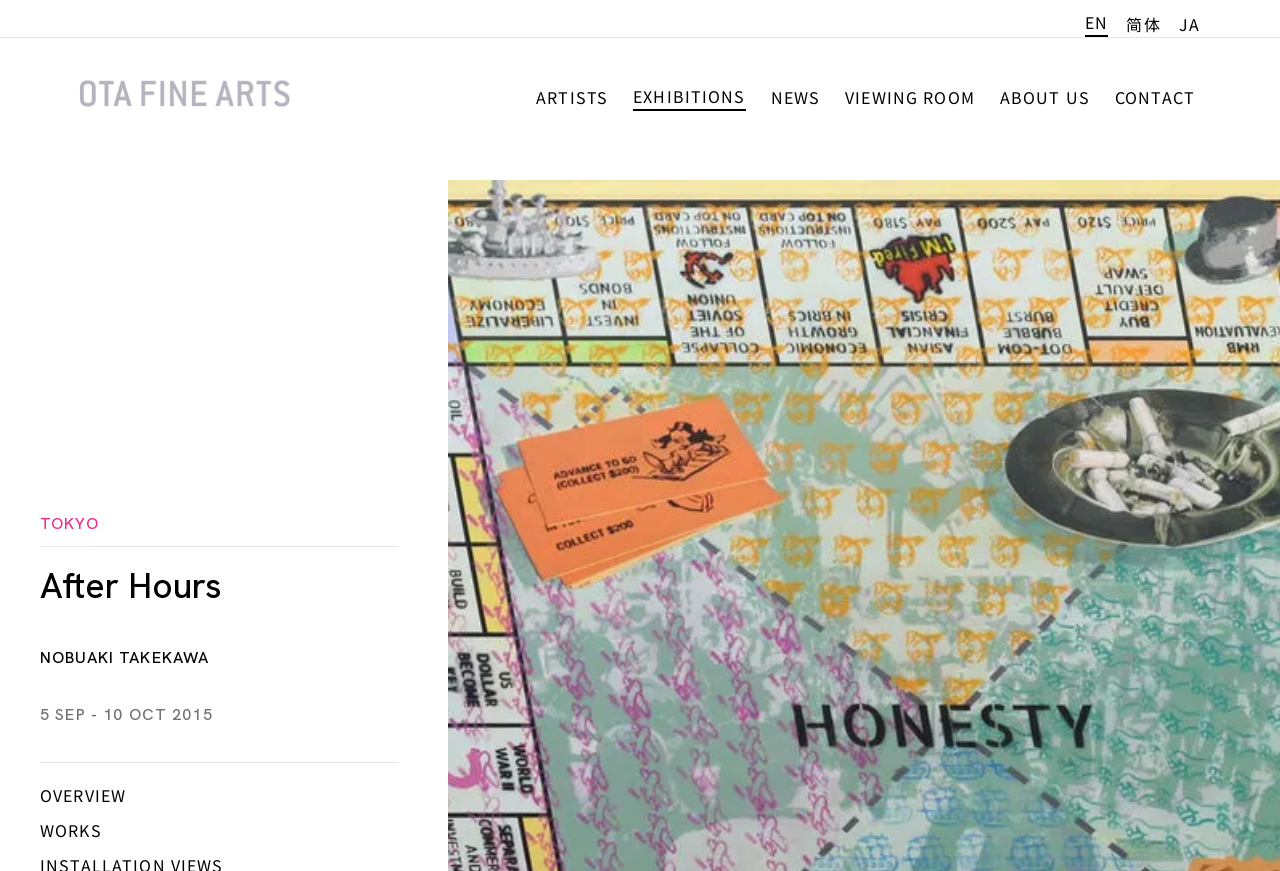What are the two locations mentioned on the webpage?
Answer the question with just one word or phrase using the image.

TOKYO, After Hours